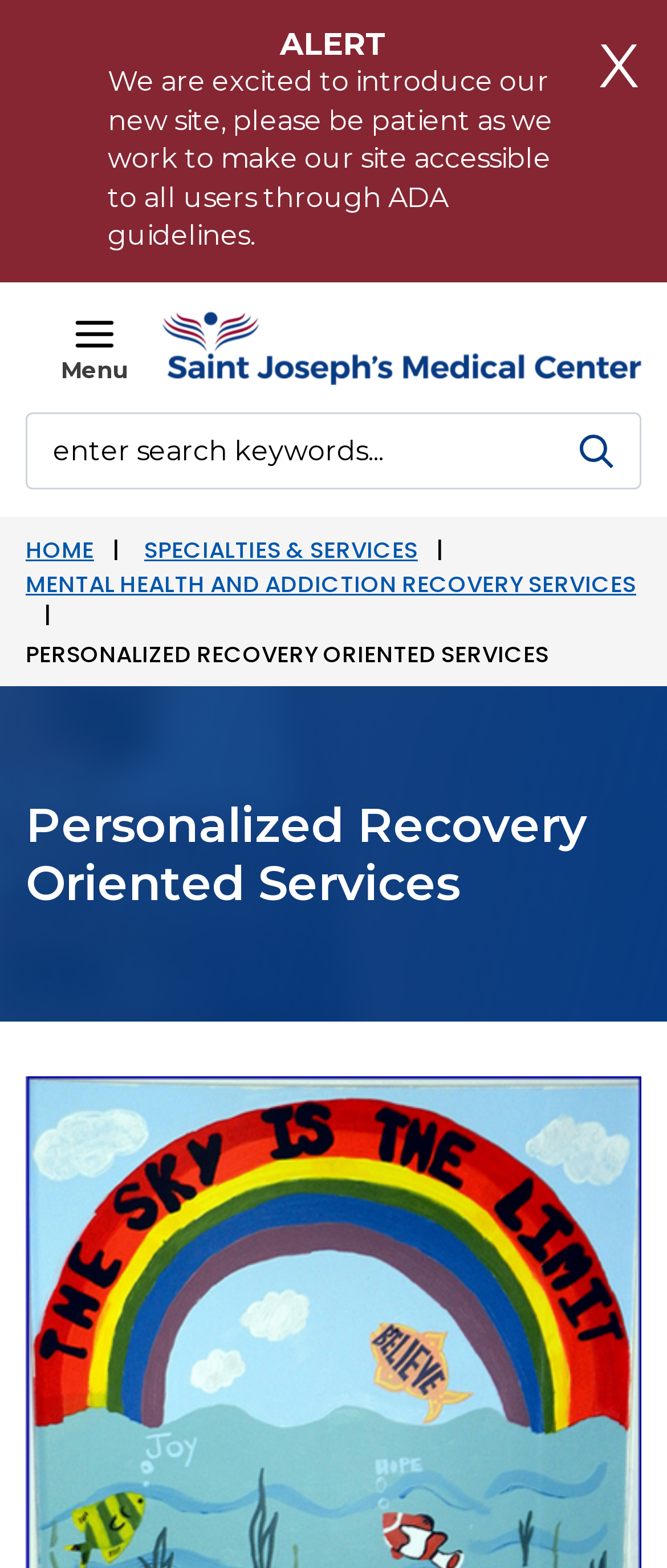Can you specify the bounding box coordinates for the region that should be clicked to fulfill this instruction: "view mental health and addiction recovery services".

[0.038, 0.362, 0.954, 0.383]